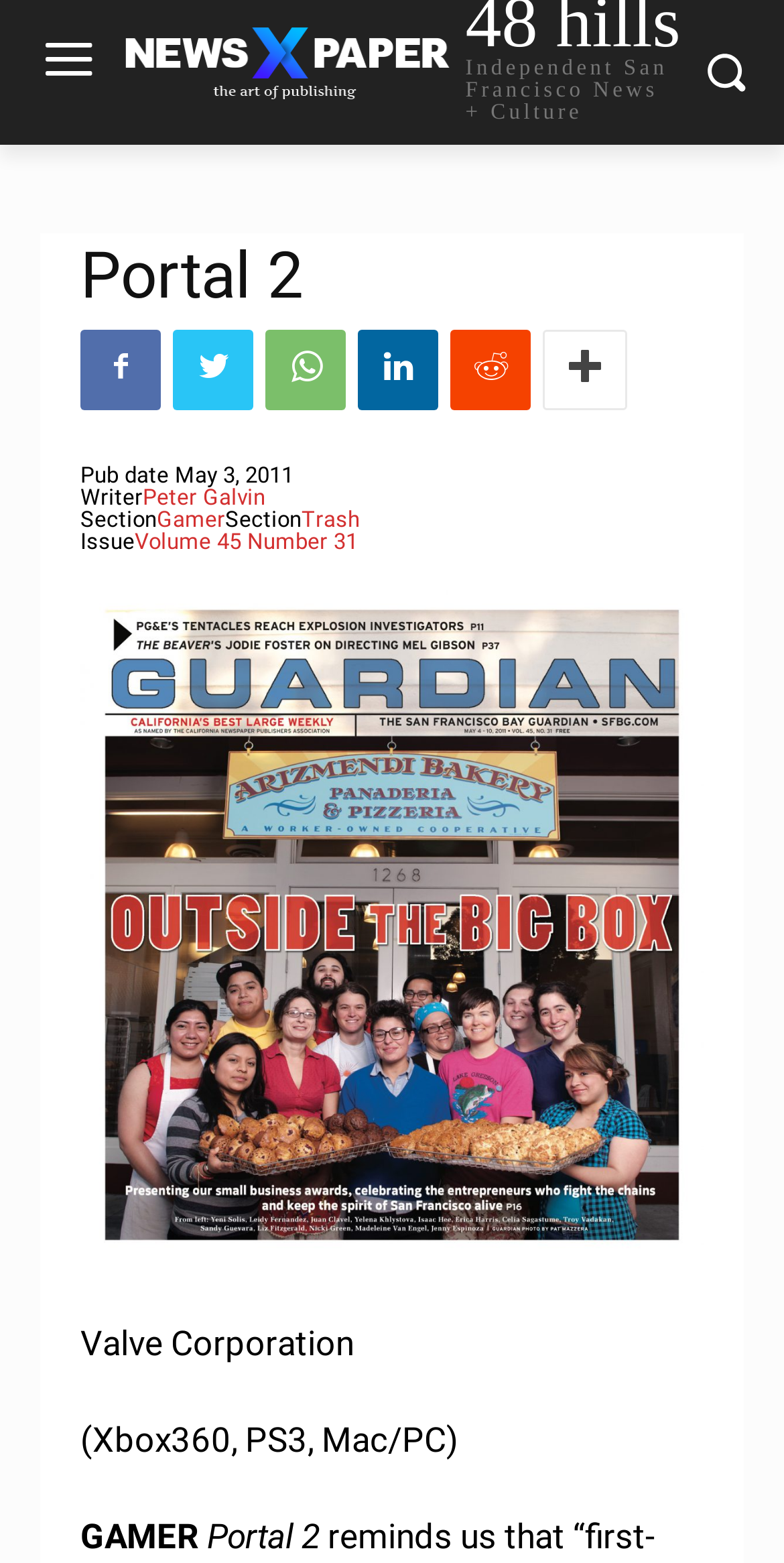Offer a meticulous description of the webpage's structure and content.

The webpage is about a video game, specifically the second installment of Portal. At the top, there is a large image that takes up most of the width of the page, with a header "Portal 2" and several social media links to the left of it. Below the image, there are several lines of text, including the publication date "May 3, 2011", the writer "Peter Galvin", and the section "Gamer". 

To the right of the publication date, there is a link to the issue "Volume 45 Number 31". Below these details, there is a large article or review of the game, which takes up most of the page. The article is accompanied by a large image that spans the width of the page. 

At the bottom of the page, there are several lines of text, including the game's developer "Valve Corporation", the platforms it is available on "(Xbox360, PS3, Mac/PC)", and a heading "GAMER" with the title "Portal 2" below it. Overall, the webpage appears to be a review or article about the video game Portal 2.